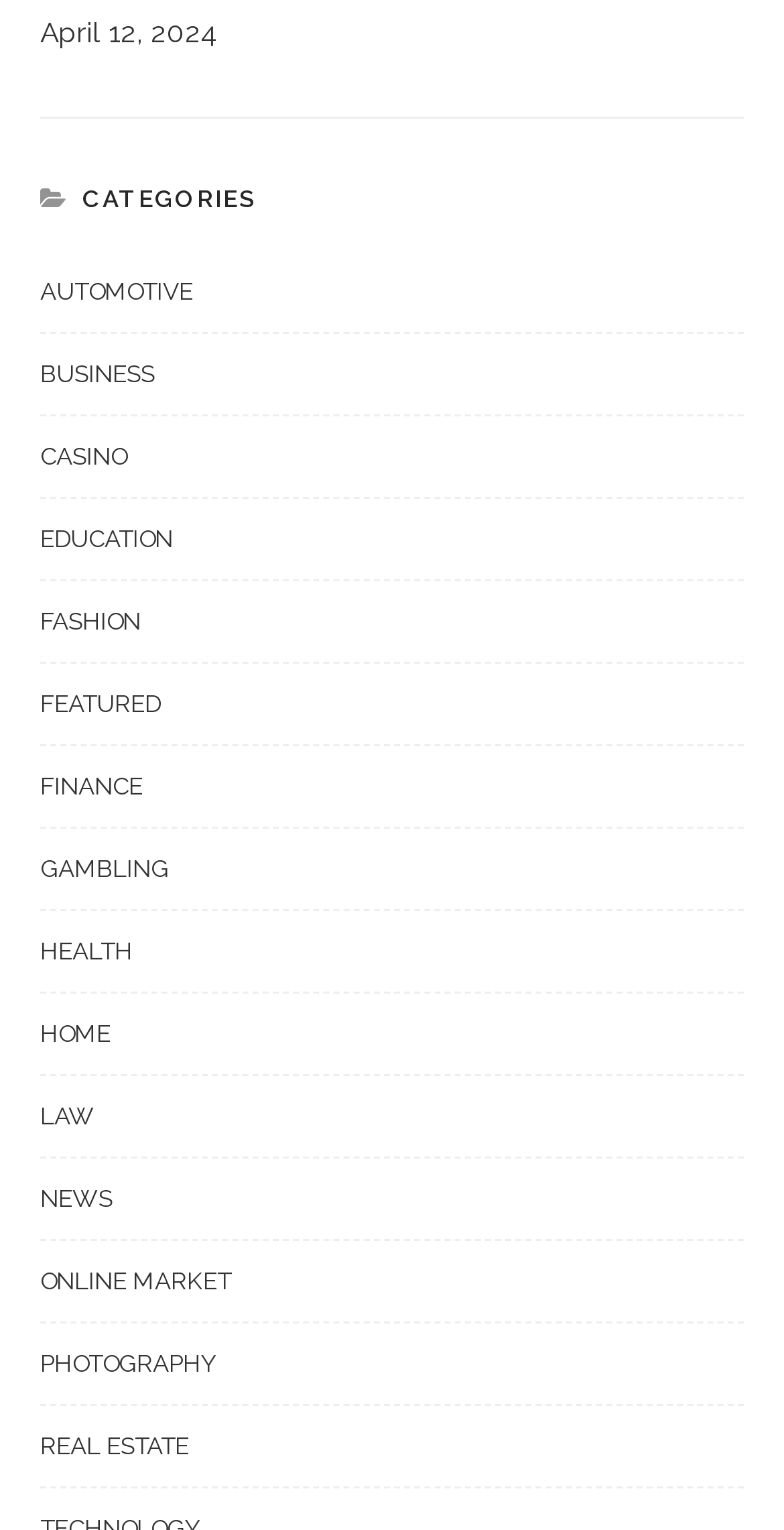Locate the bounding box coordinates of the segment that needs to be clicked to meet this instruction: "click on AUTOMOTIVE".

[0.051, 0.177, 0.949, 0.218]